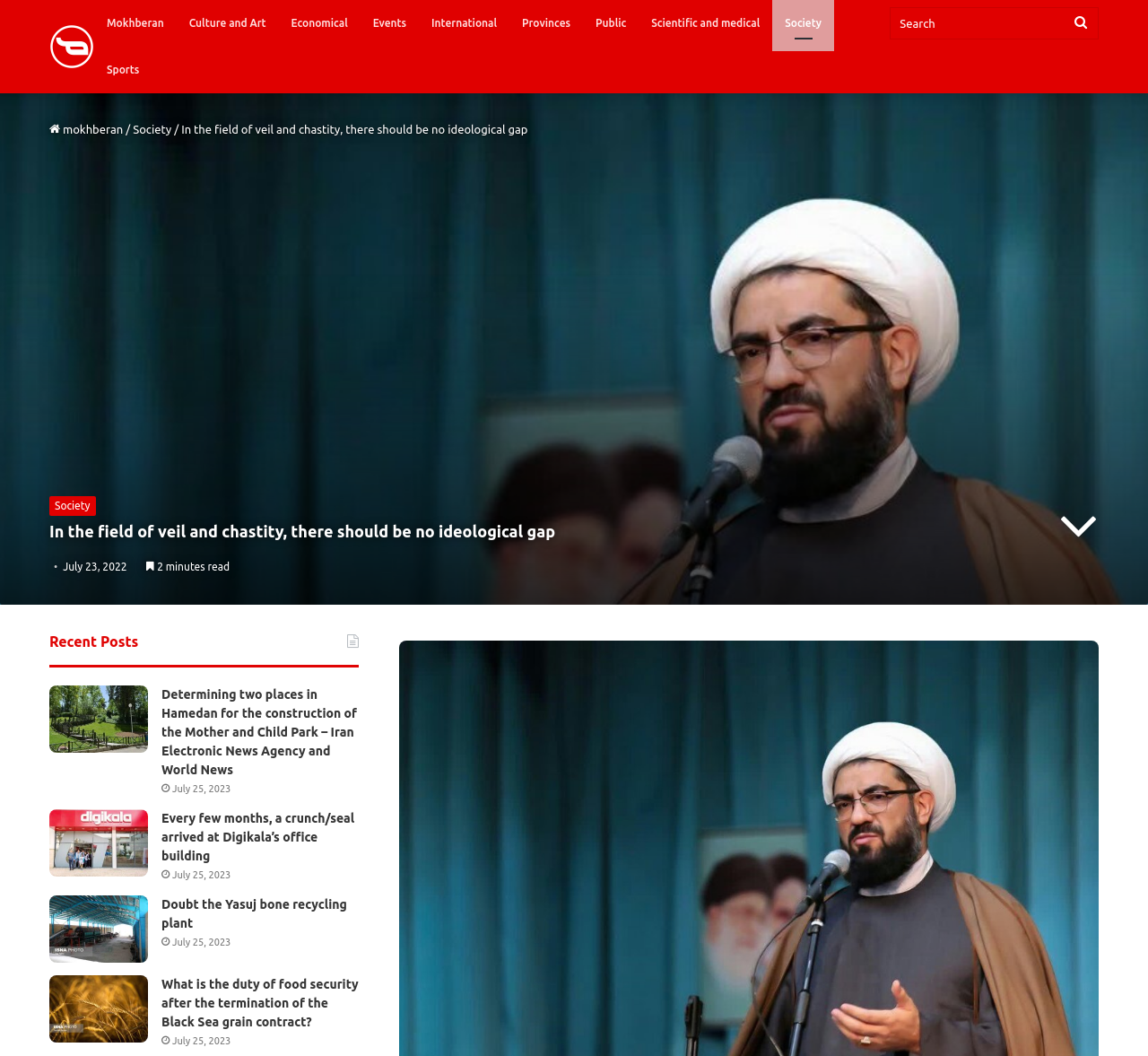Using the element description: "Sports", determine the bounding box coordinates for the specified UI element. The coordinates should be four float numbers between 0 and 1, [left, top, right, bottom].

[0.082, 0.044, 0.132, 0.088]